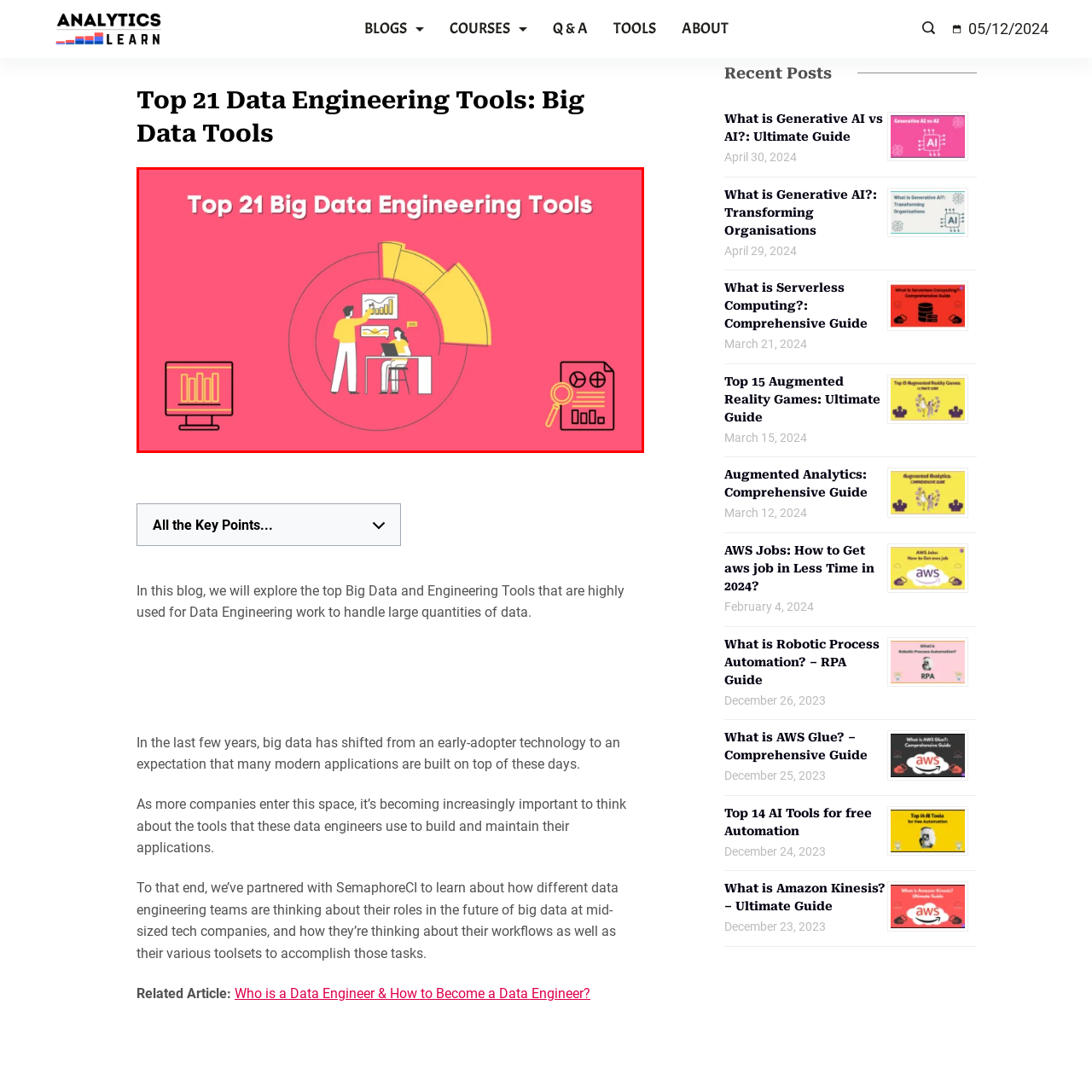What type of elements surround the two figures?
Examine the image within the red bounding box and provide a comprehensive answer to the question.

According to the caption, the two figures are surrounded by 'visual elements representing data analytics, such as graphs and a pie chart', which symbolize the tools and processes in big data engineering.